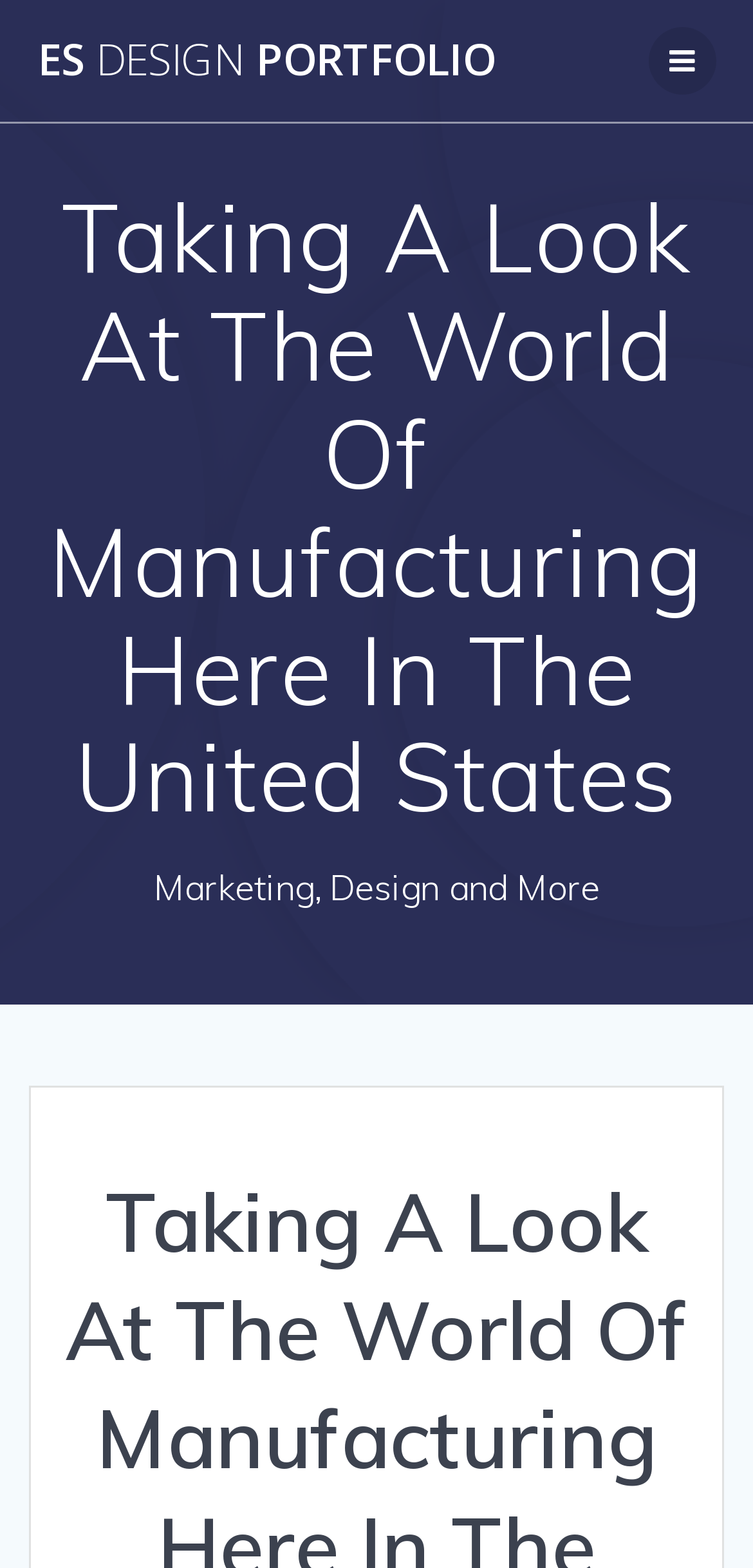Extract the bounding box coordinates of the UI element described: "ES Design Portfolio". Provide the coordinates in the format [left, top, right, bottom] with values ranging from 0 to 1.

[0.05, 0.025, 0.658, 0.053]